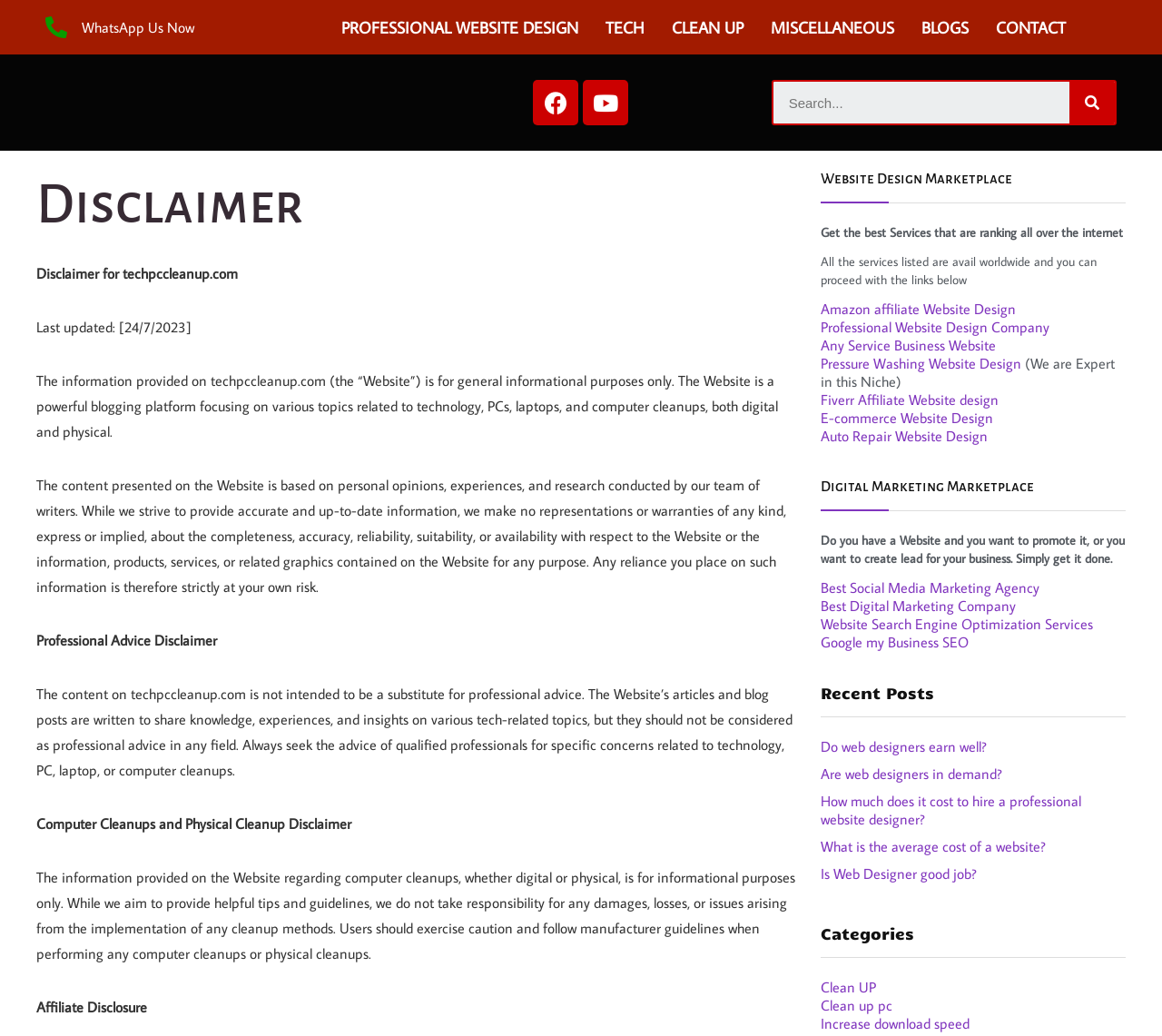Provide a one-word or short-phrase answer to the question:
What is the 'Categories' section for?

Categorizing blog posts